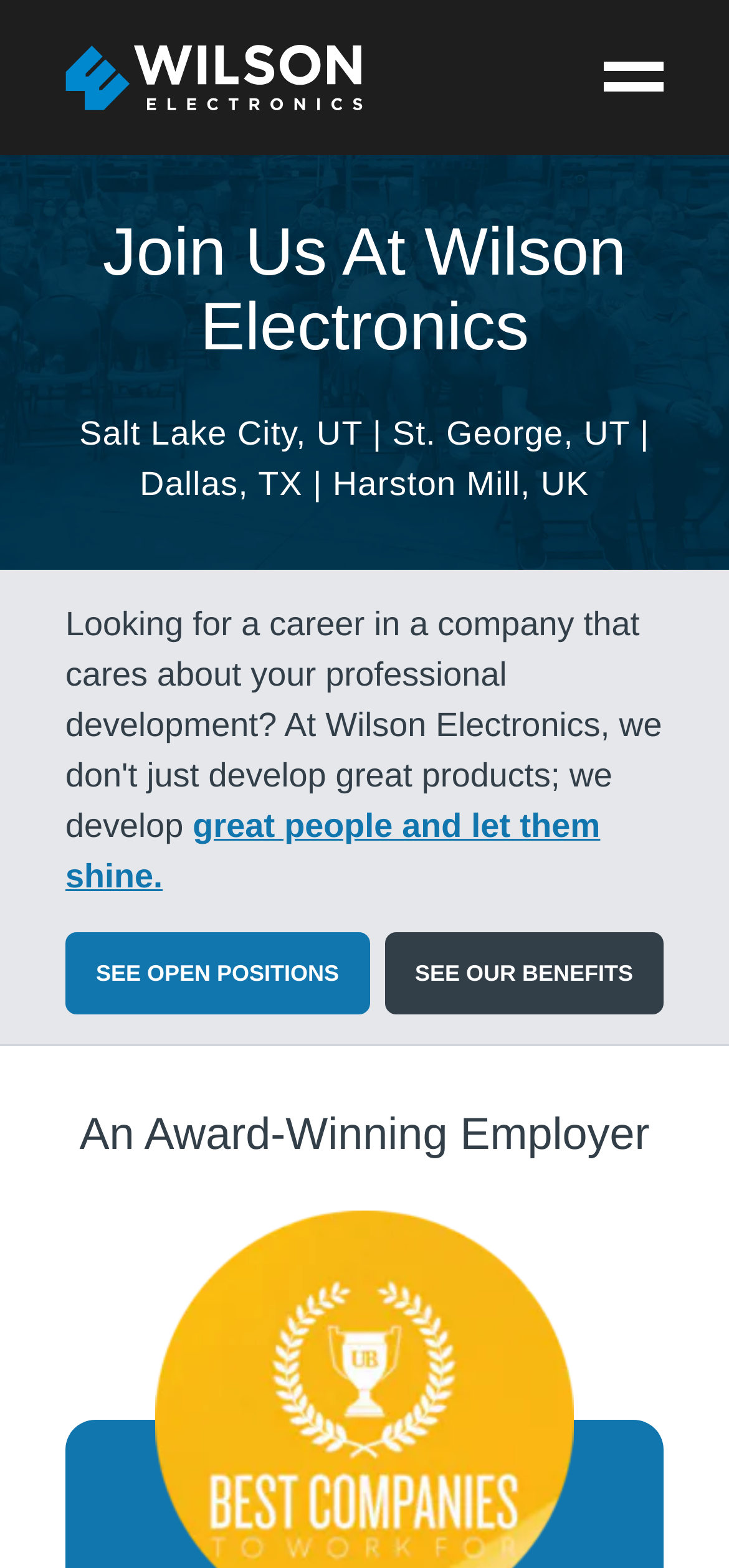Can you specify the bounding box coordinates of the area that needs to be clicked to fulfill the following instruction: "Click the Wilson Electronics Logo"?

[0.09, 0.029, 0.5, 0.07]